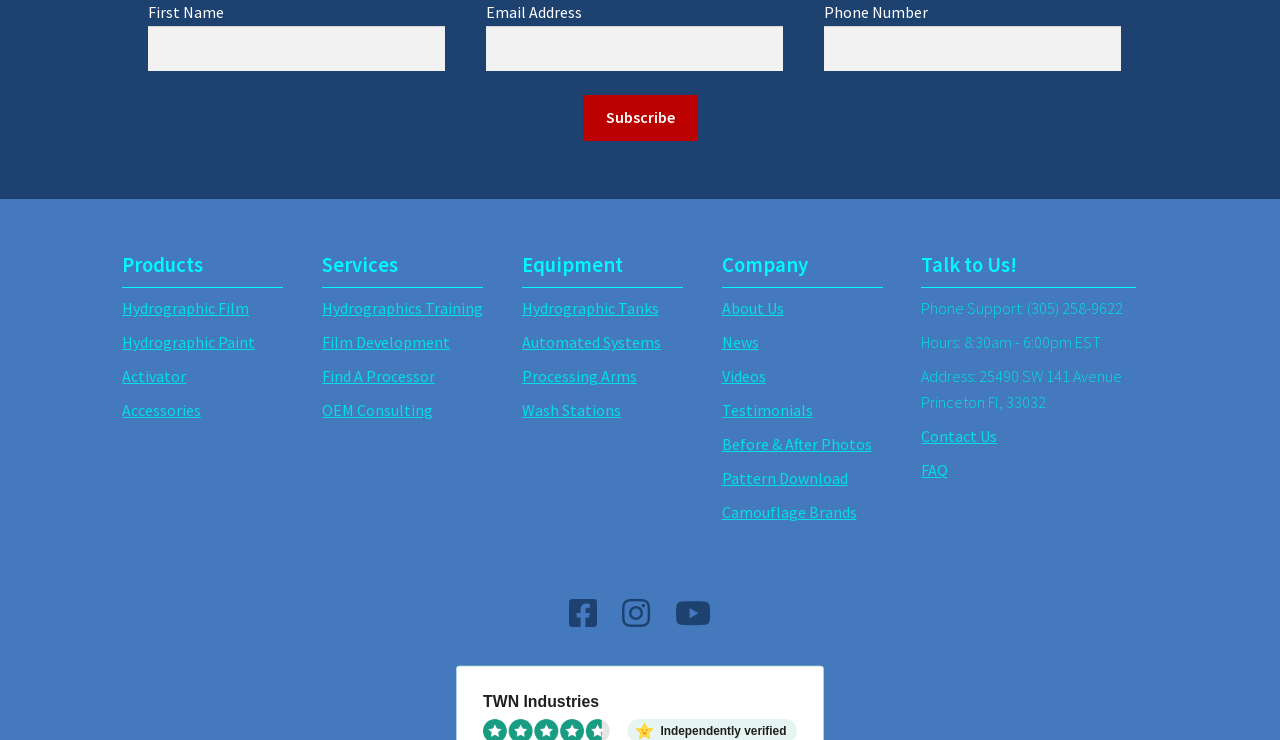Please identify the bounding box coordinates of the region to click in order to complete the given instruction: "Contact Us". The coordinates should be four float numbers between 0 and 1, i.e., [left, top, right, bottom].

[0.72, 0.575, 0.779, 0.602]